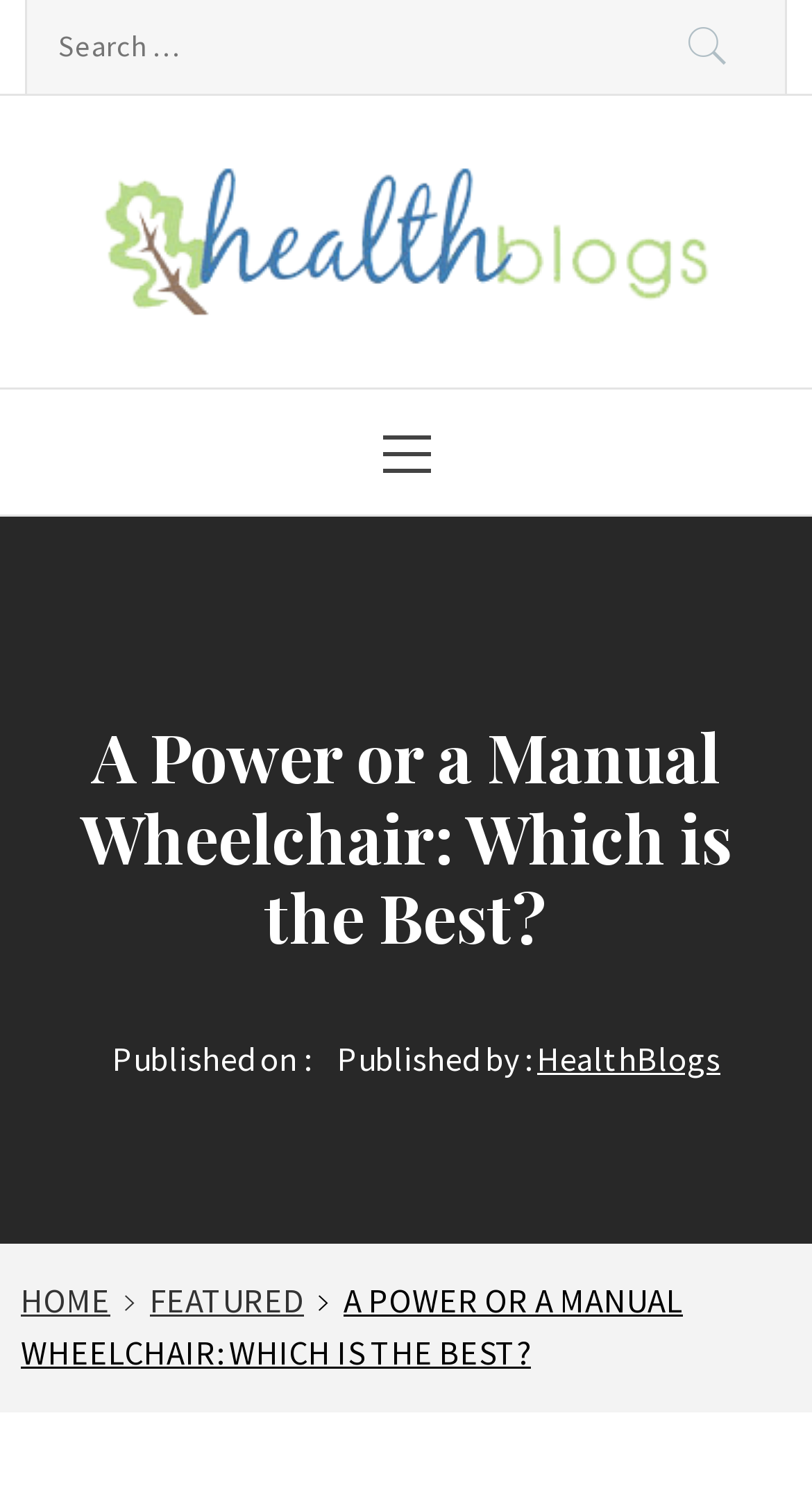Identify the bounding box coordinates of the specific part of the webpage to click to complete this instruction: "Visit the 'HealthBlogs.org' homepage".

[0.103, 0.107, 0.808, 0.179]